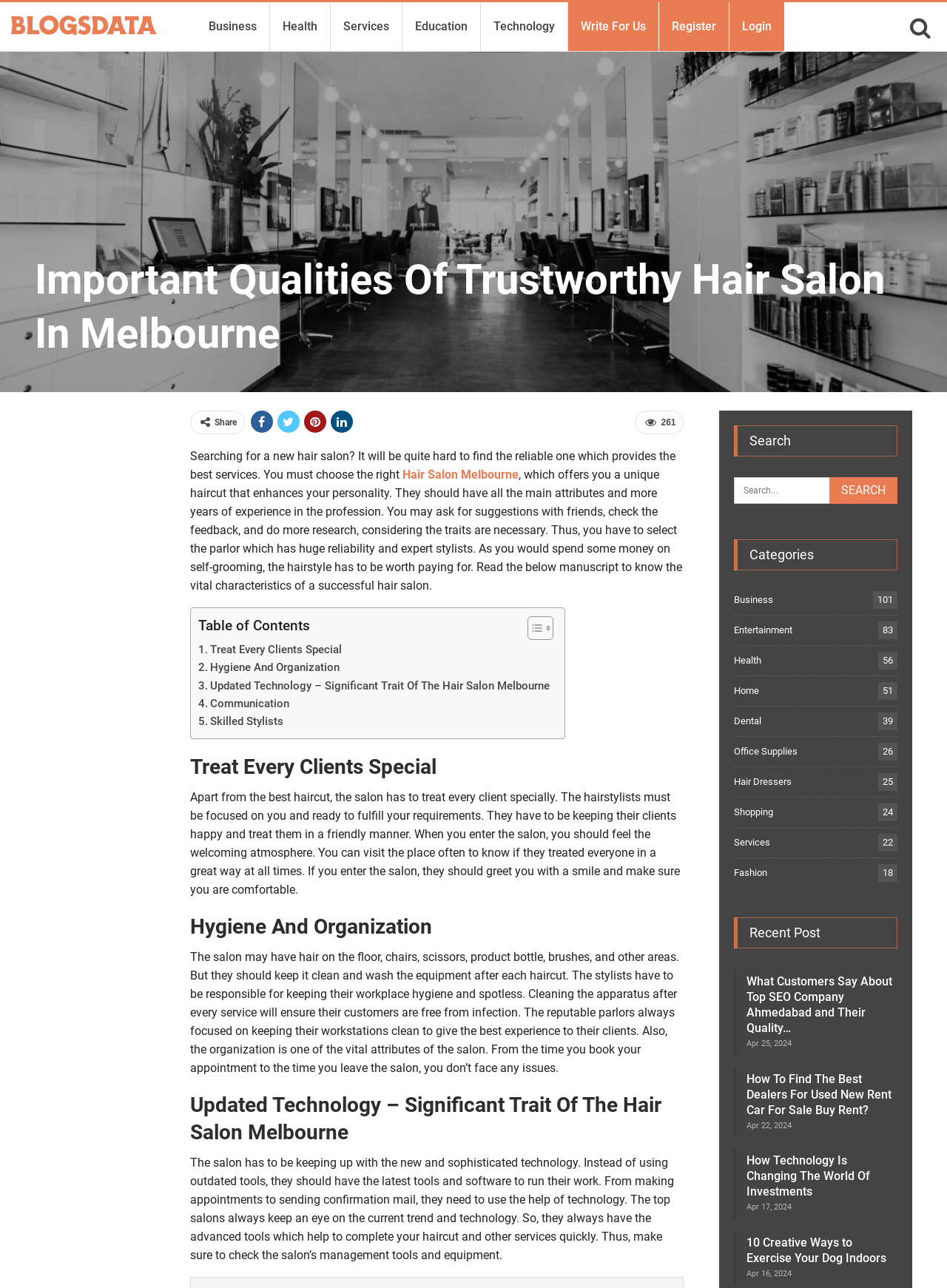Please identify the bounding box coordinates of the area I need to click to accomplish the following instruction: "View all posts".

[0.062, 0.487, 0.138, 0.498]